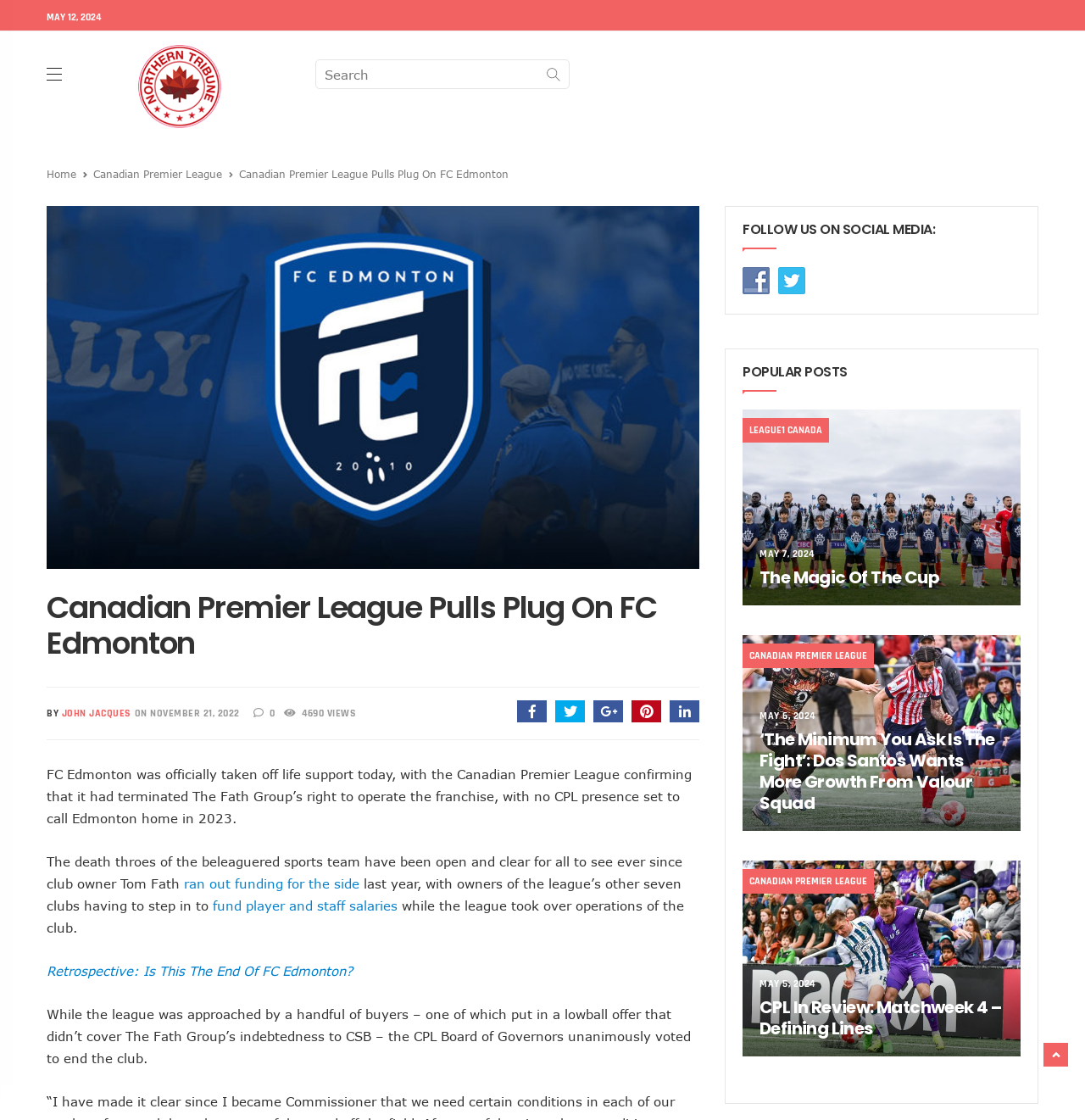What is the date of the article?
Observe the image and answer the question with a one-word or short phrase response.

MAY 12, 2024